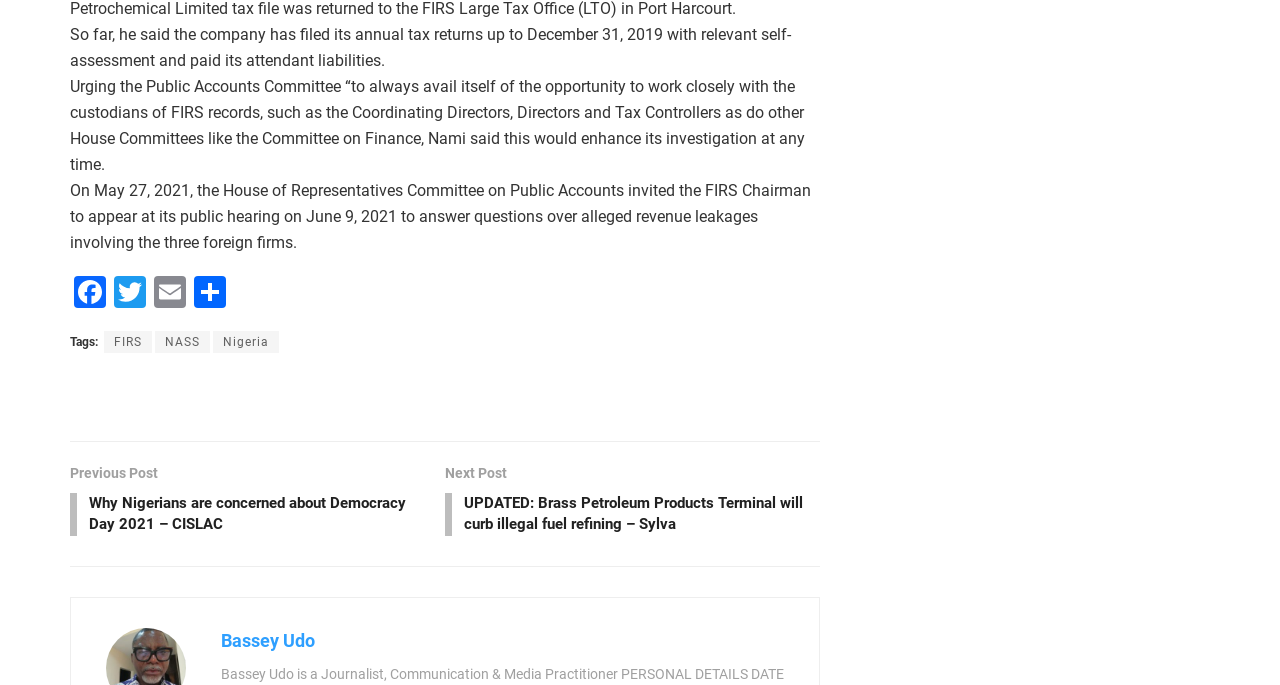What is the company mentioned in the article?
Based on the visual, give a brief answer using one word or a short phrase.

FIRS